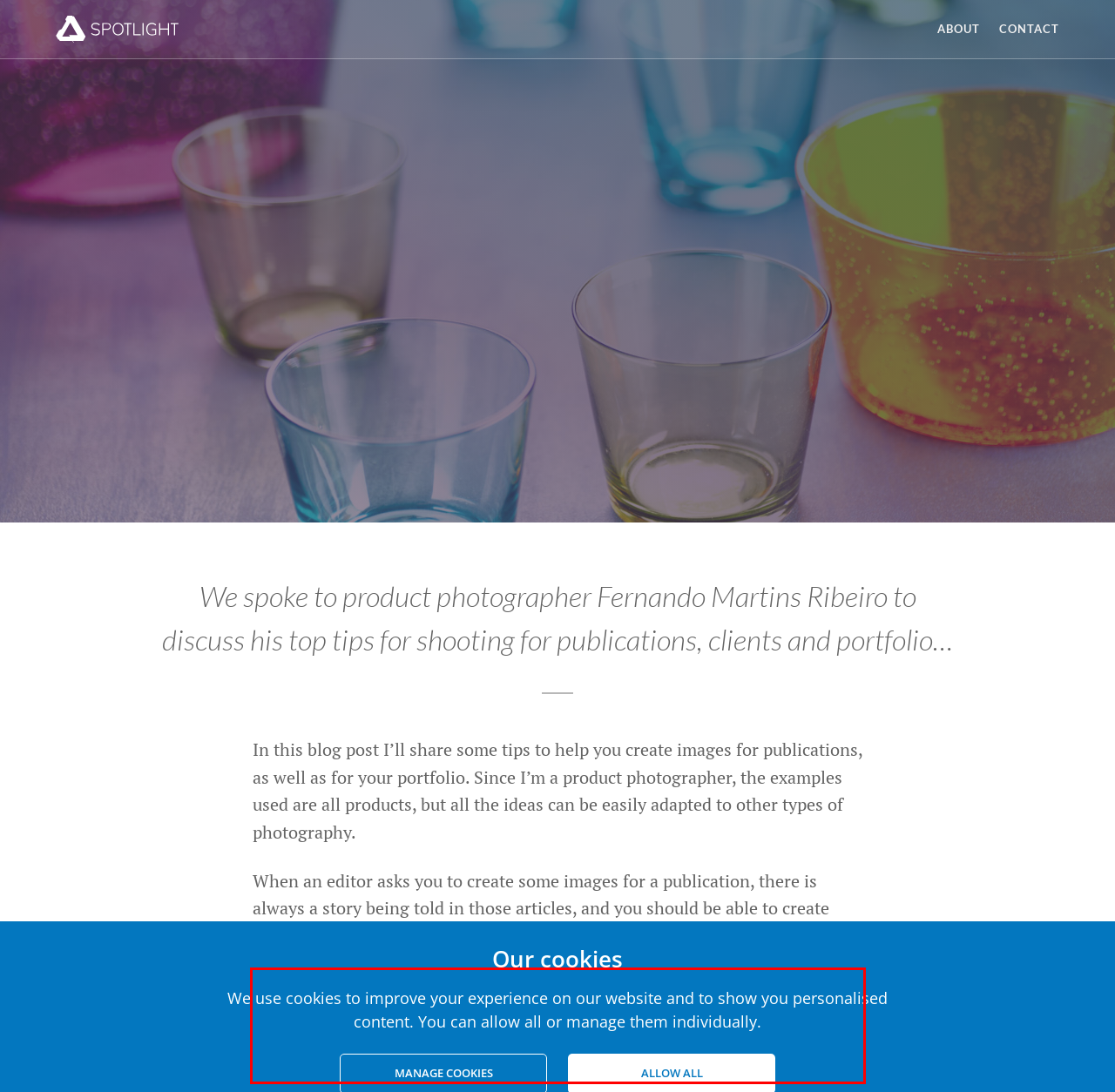Review the webpage screenshot provided, and perform OCR to extract the text from the red bounding box.

I believe that the work you create for your portfolio should follow the same path; it should tell a story. This will help you tremendously to make choices—what should and shouldn’t be on the image, what props to use, and what type of lighting and mood is better for the image.